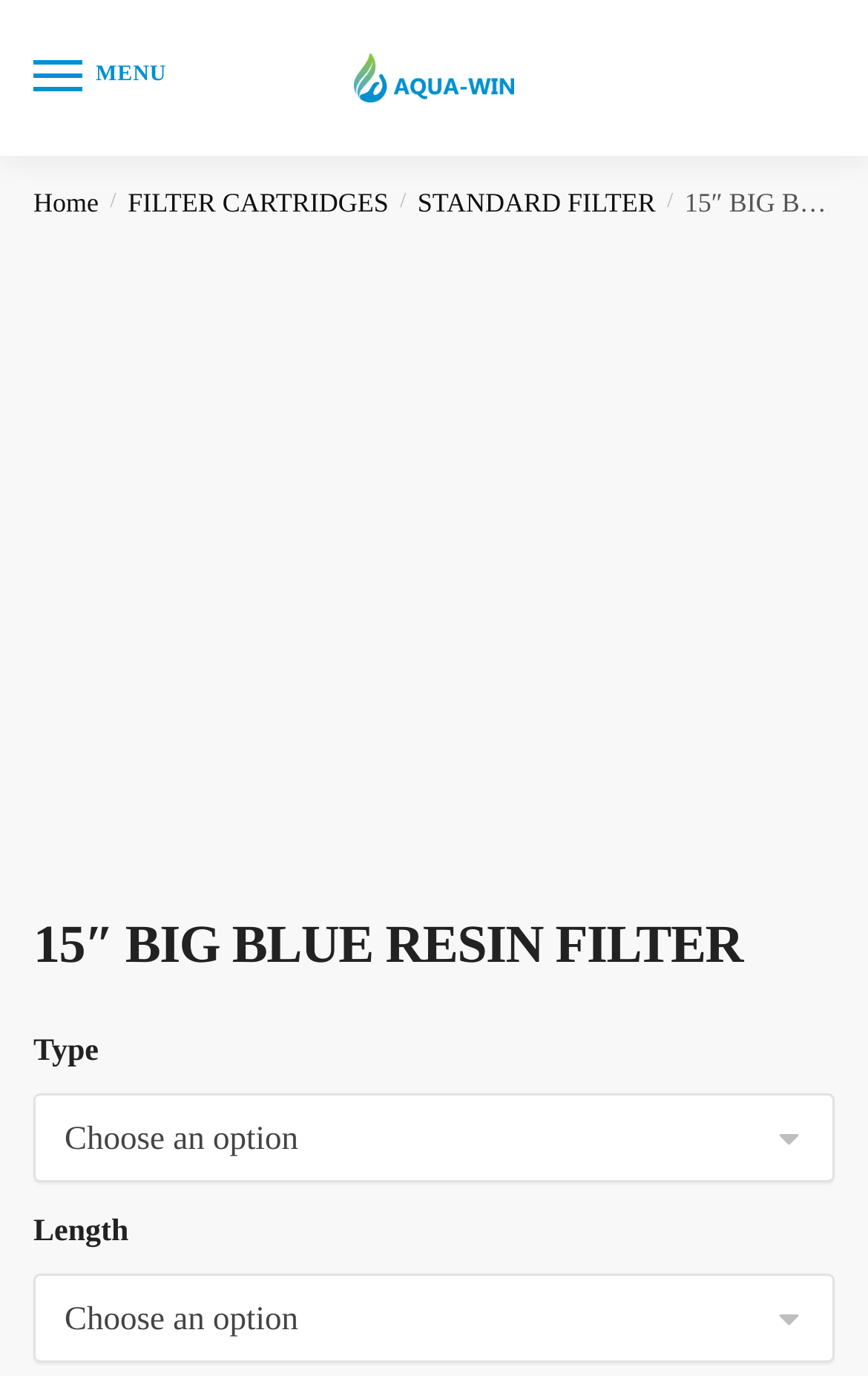Find the bounding box coordinates of the clickable region needed to perform the following instruction: "Choose a filter length". The coordinates should be provided as four float numbers between 0 and 1, i.e., [left, top, right, bottom].

[0.038, 0.925, 0.962, 0.99]